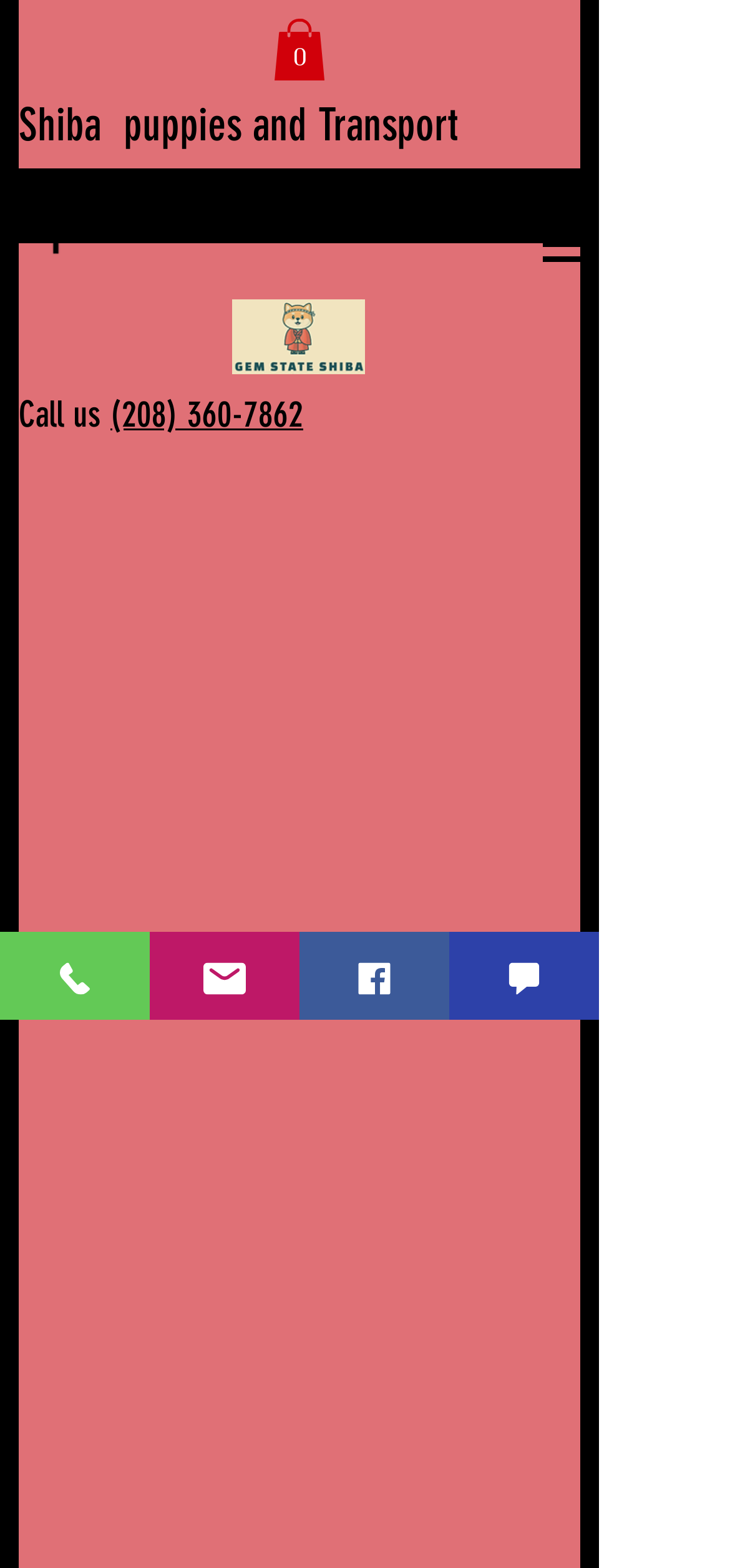Determine the bounding box coordinates for the UI element matching this description: "Facebook".

[0.41, 0.594, 0.615, 0.65]